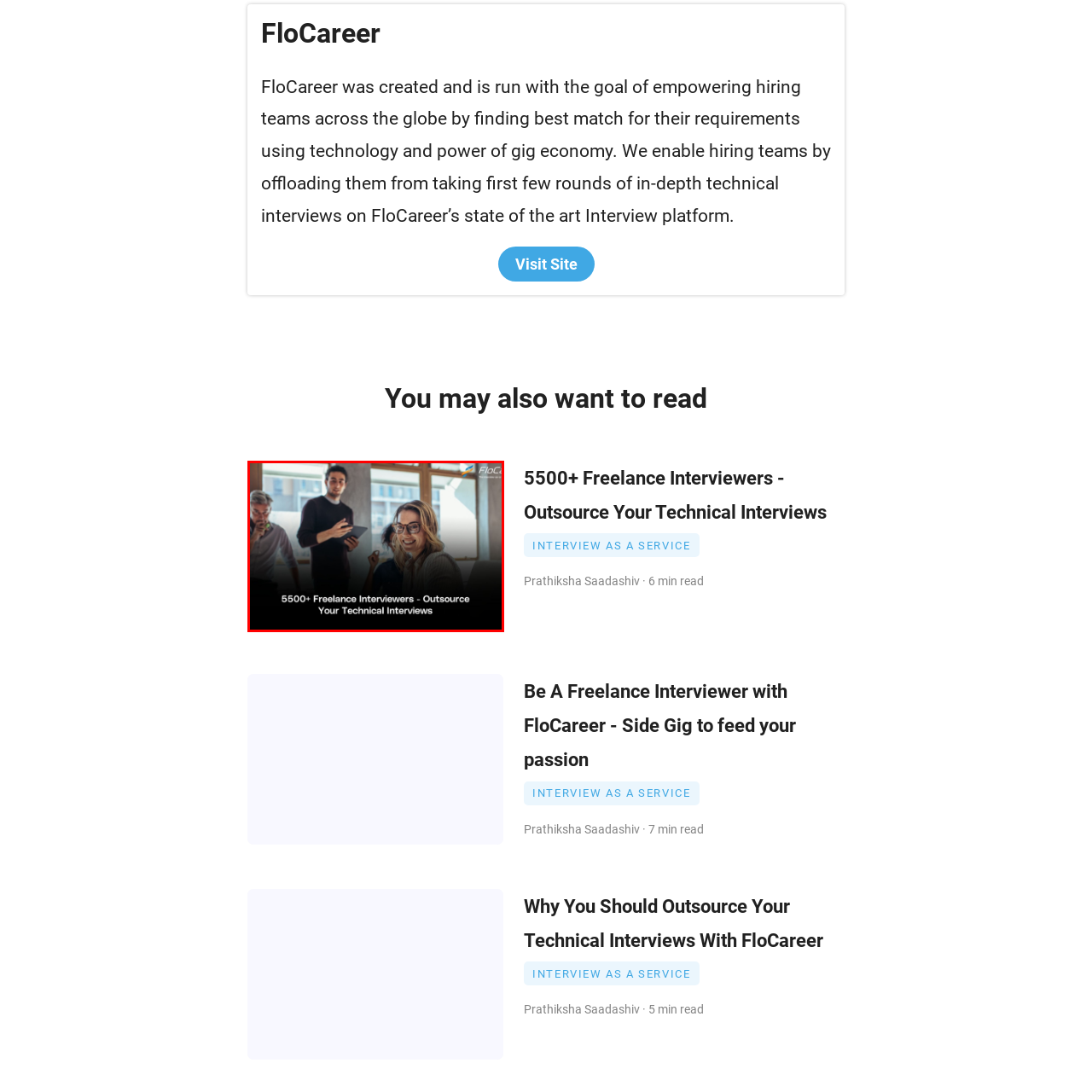Explain in detail what is depicted in the image enclosed by the red boundary.

The image features a vibrant work environment where a diverse group of individuals engaged in a collaborative setting represents the concept of outsourcing technical interviews. In the foreground, a smiling woman with glasses exudes confidence and approachability, while a man in a black shirt gestures with a tablet in hand, suggesting an active discussion or presentation. In the background, other team members appear to be engaged in conversation or working on their devices, reinforcing the atmosphere of teamwork and innovation. The caption prominently displays "5500+ Freelance Interviewers - Outsource Your Technical Interviews," highlighting the service offered by FloCareer, which connects businesses with a wide network of freelance interviewers to streamline the hiring process.